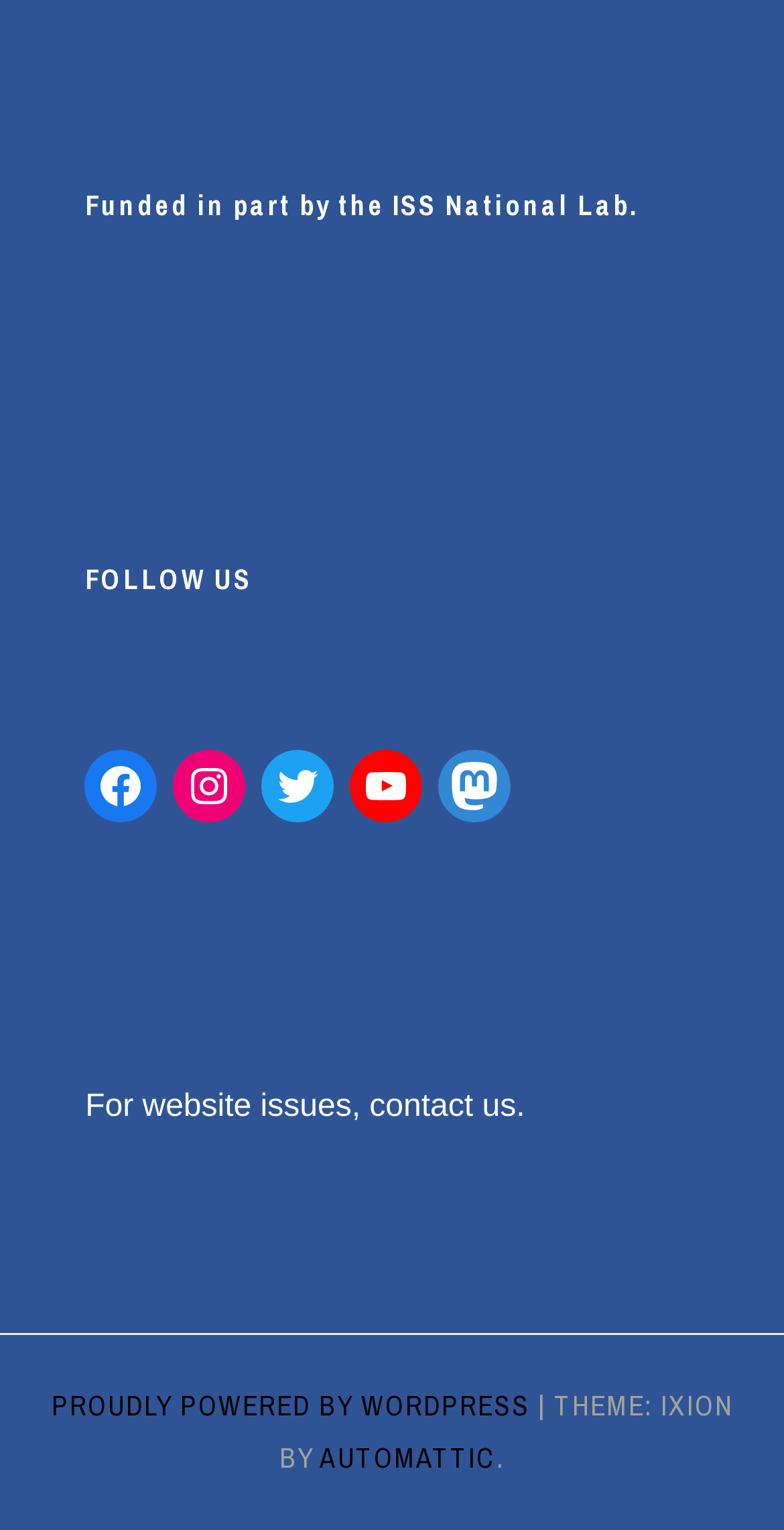Using the details from the image, please elaborate on the following question: What is the website built on?

The webpage has a link 'PROUDLY POWERED BY WORDPRESS' at the bottom, which indicates that the website is built on the WordPress platform.